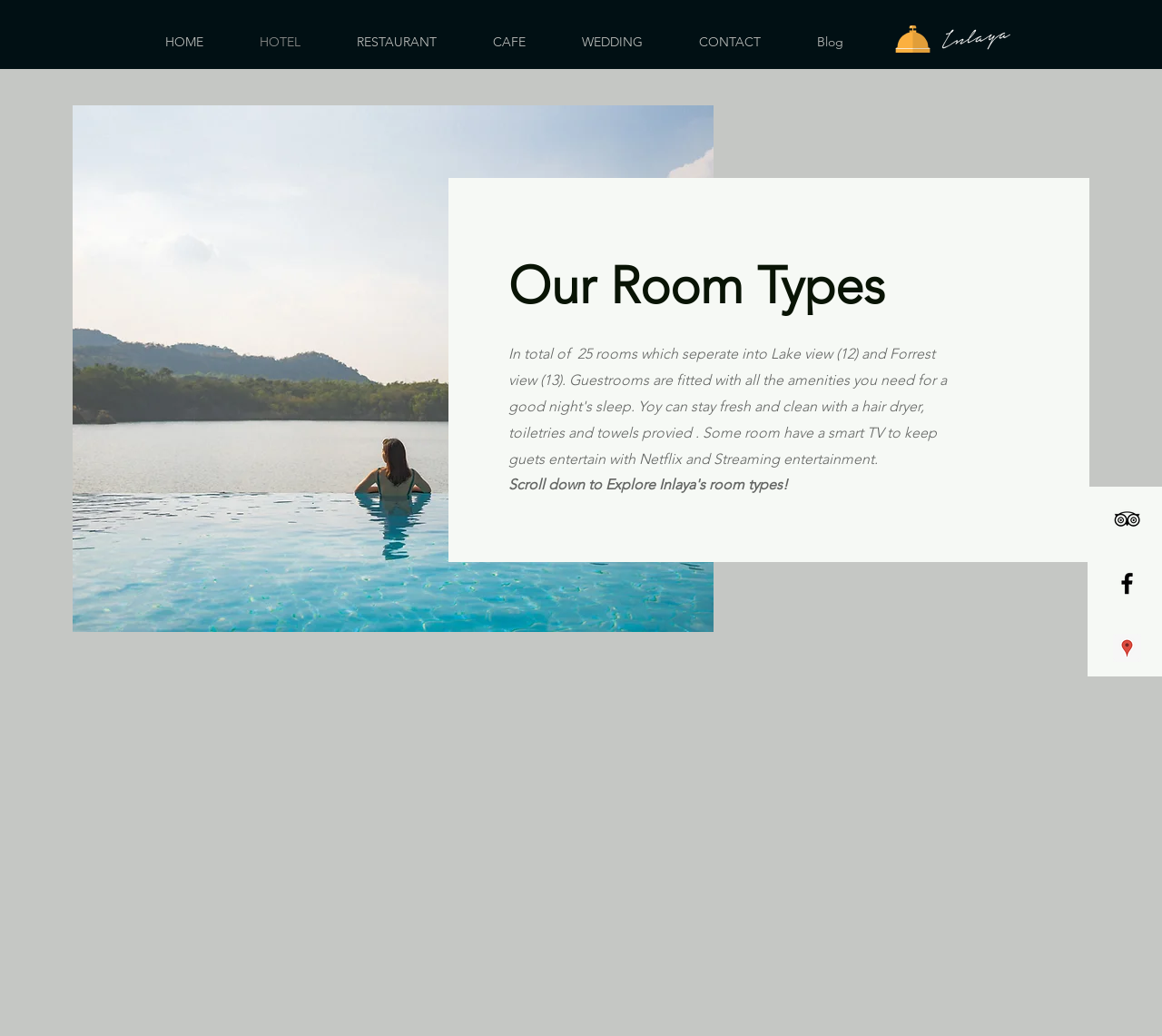Identify the bounding box coordinates of the area you need to click to perform the following instruction: "View the room types".

[0.437, 0.242, 0.903, 0.311]